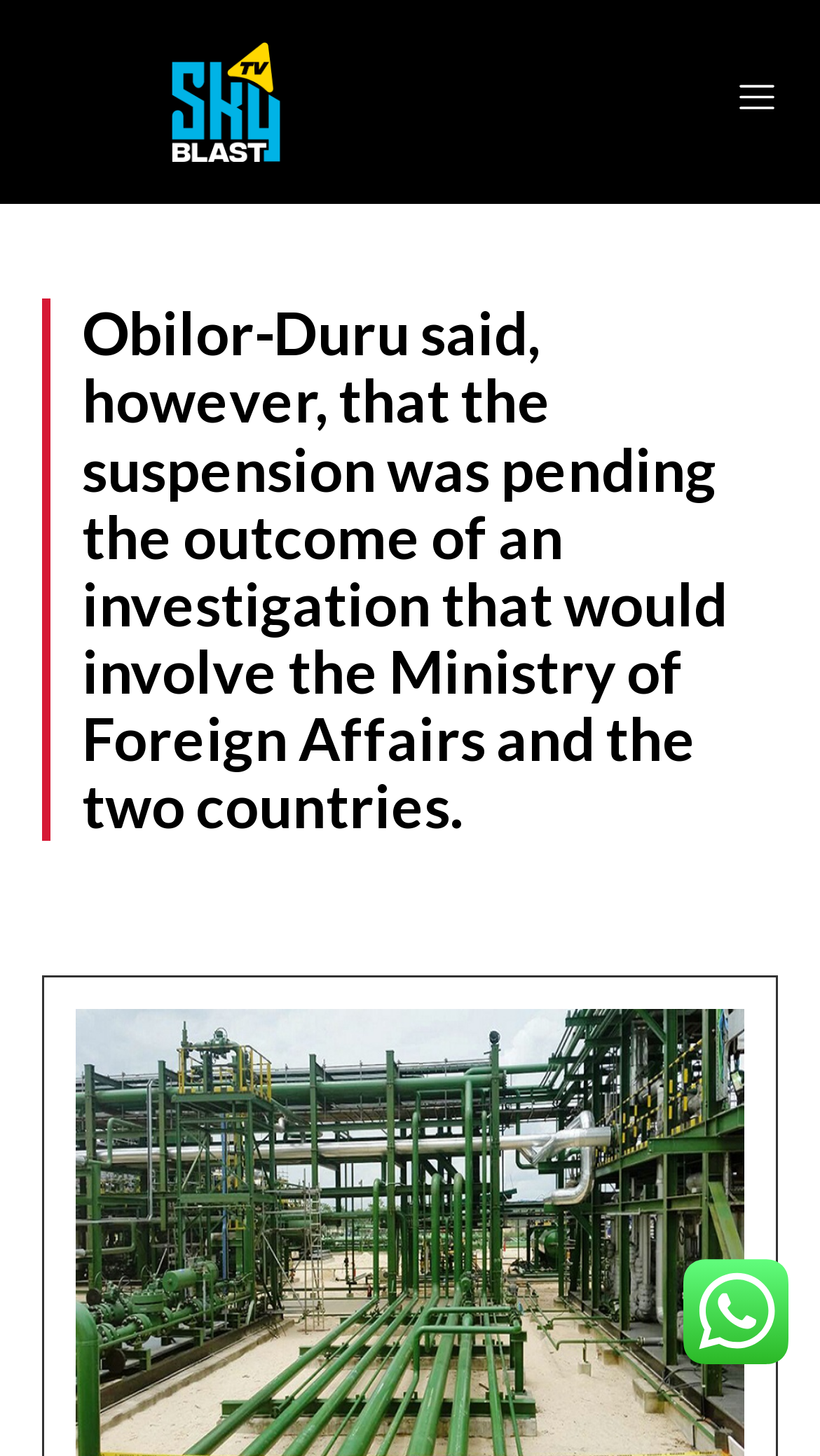Identify the headline of the webpage and generate its text content.

Obilor-Duru said, however, that the suspension was pending the outcome of an investigation that would involve the Ministry of Foreign Affairs and the two countries.